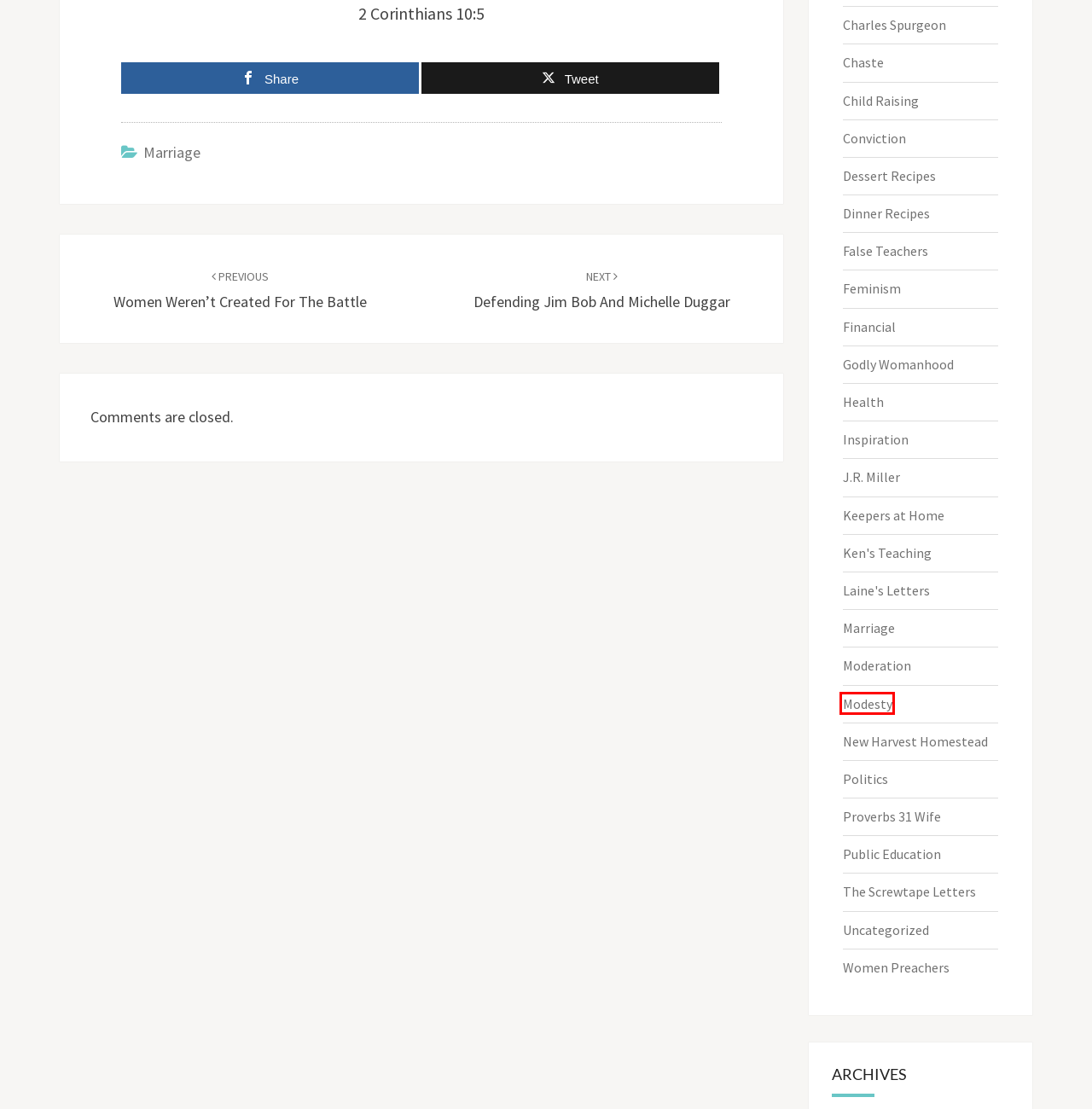Analyze the screenshot of a webpage featuring a red rectangle around an element. Pick the description that best fits the new webpage after interacting with the element inside the red bounding box. Here are the candidates:
A. Inspiration – The Transformed Wife
B. Charles Spurgeon – The Transformed Wife
C. Marriage – The Transformed Wife
D. New Harvest Homestead – The Transformed Wife
E. Laine’s Letters – The Transformed Wife
F. Uncategorized – The Transformed Wife
G. Defending Jim Bob and Michelle Duggar – The Transformed Wife
H. Modesty – The Transformed Wife

H